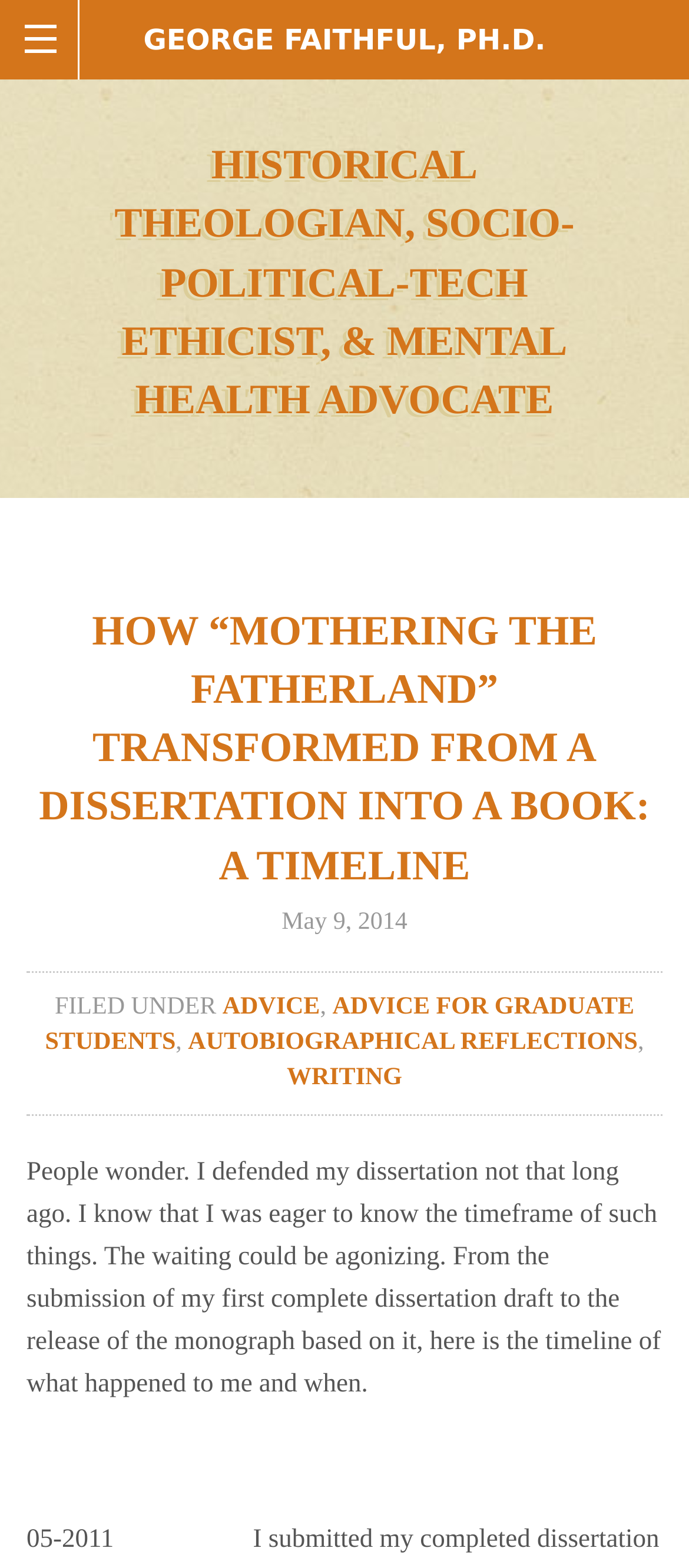Give a concise answer of one word or phrase to the question: 
What is the title of the first blog post?

HOW “MOTHERING THE FATHERLAND” TRANSFORMED FROM A DISSERTATION INTO A BOOK: A TIMELINE